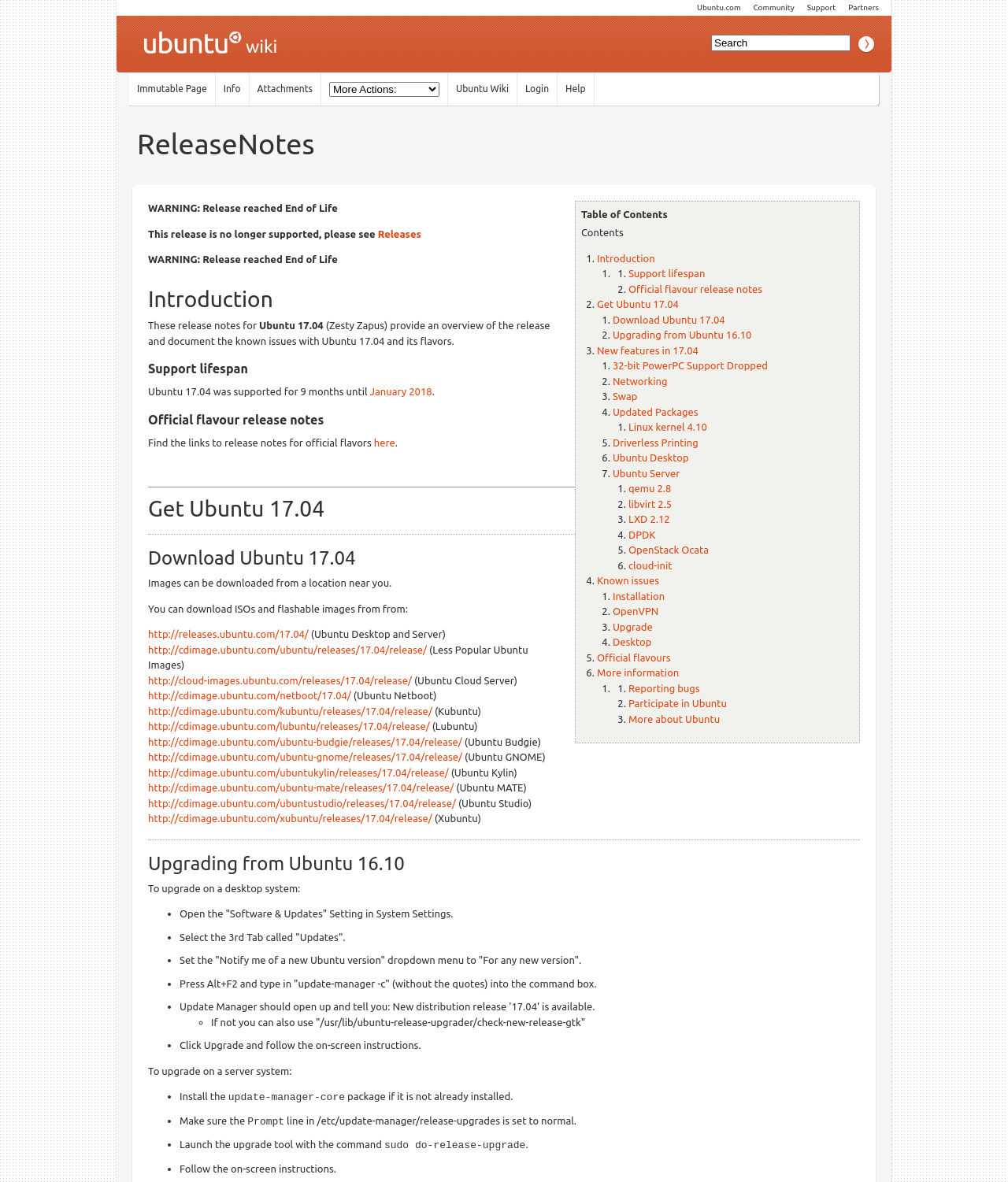Answer the question below in one word or phrase:
What is the release notes about?

Ubuntu 17.04